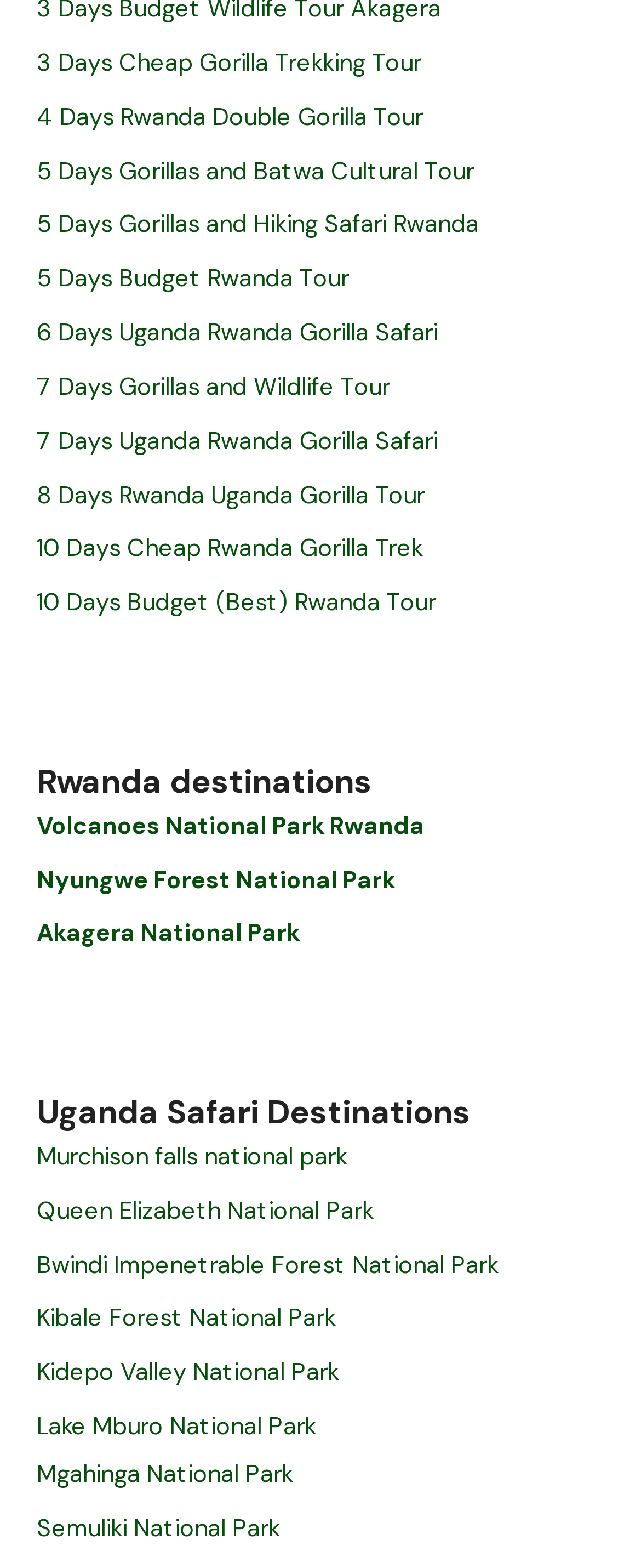Give a concise answer using one word or a phrase to the following question:
What is the second destination listed under Rwanda destinations?

Nyungwe Forest National Park